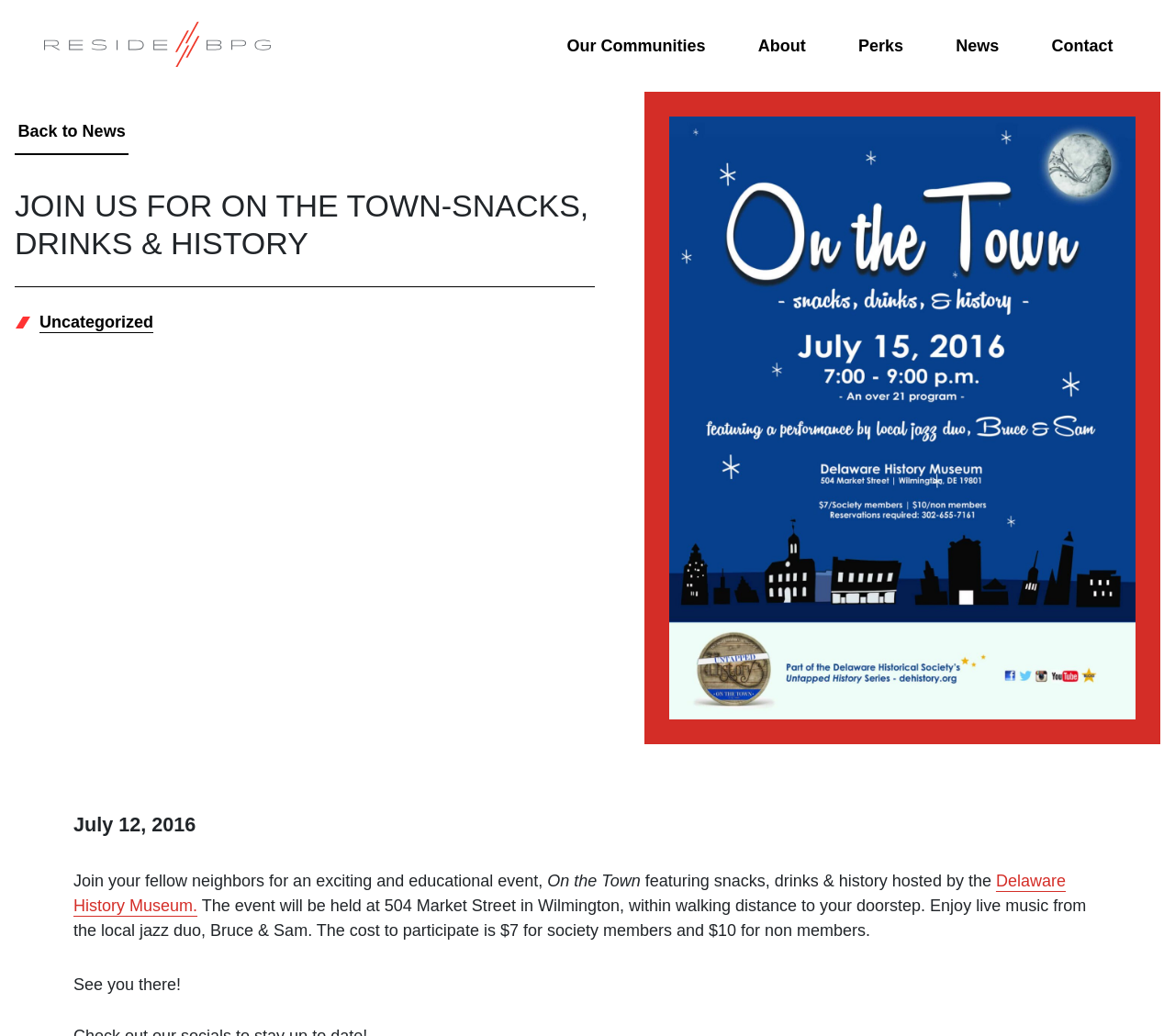What is the cost for non-members?
Utilize the information in the image to give a detailed answer to the question.

The cost for non-members is $10 which is mentioned in the StaticText element with bounding box coordinates [0.062, 0.866, 0.924, 0.907]. The text mentions 'The cost to participate is $7 for society members and $10 for non members.'